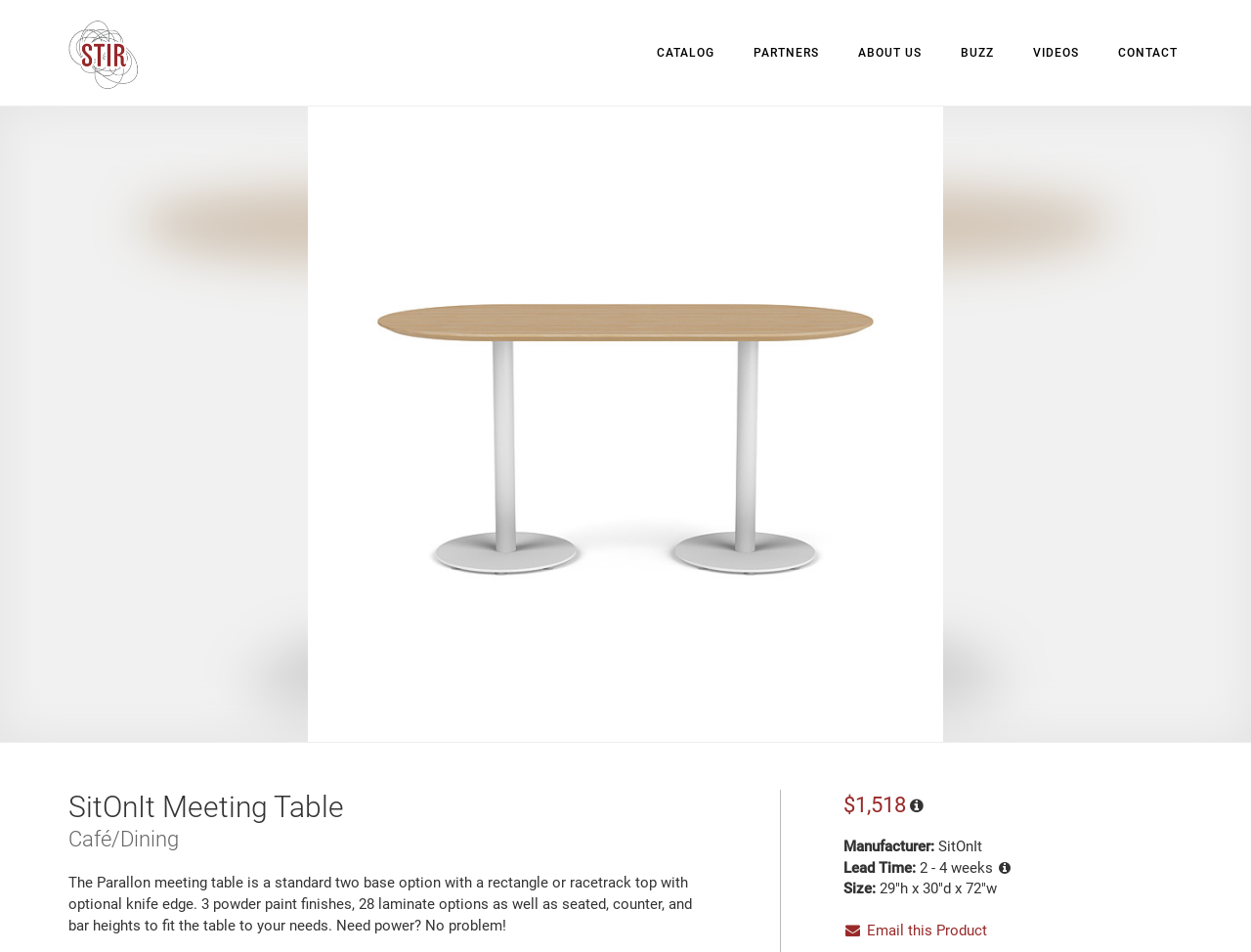Provide a short, one-word or phrase answer to the question below:
What is the name of the meeting table?

SitOnIt Meeting Table